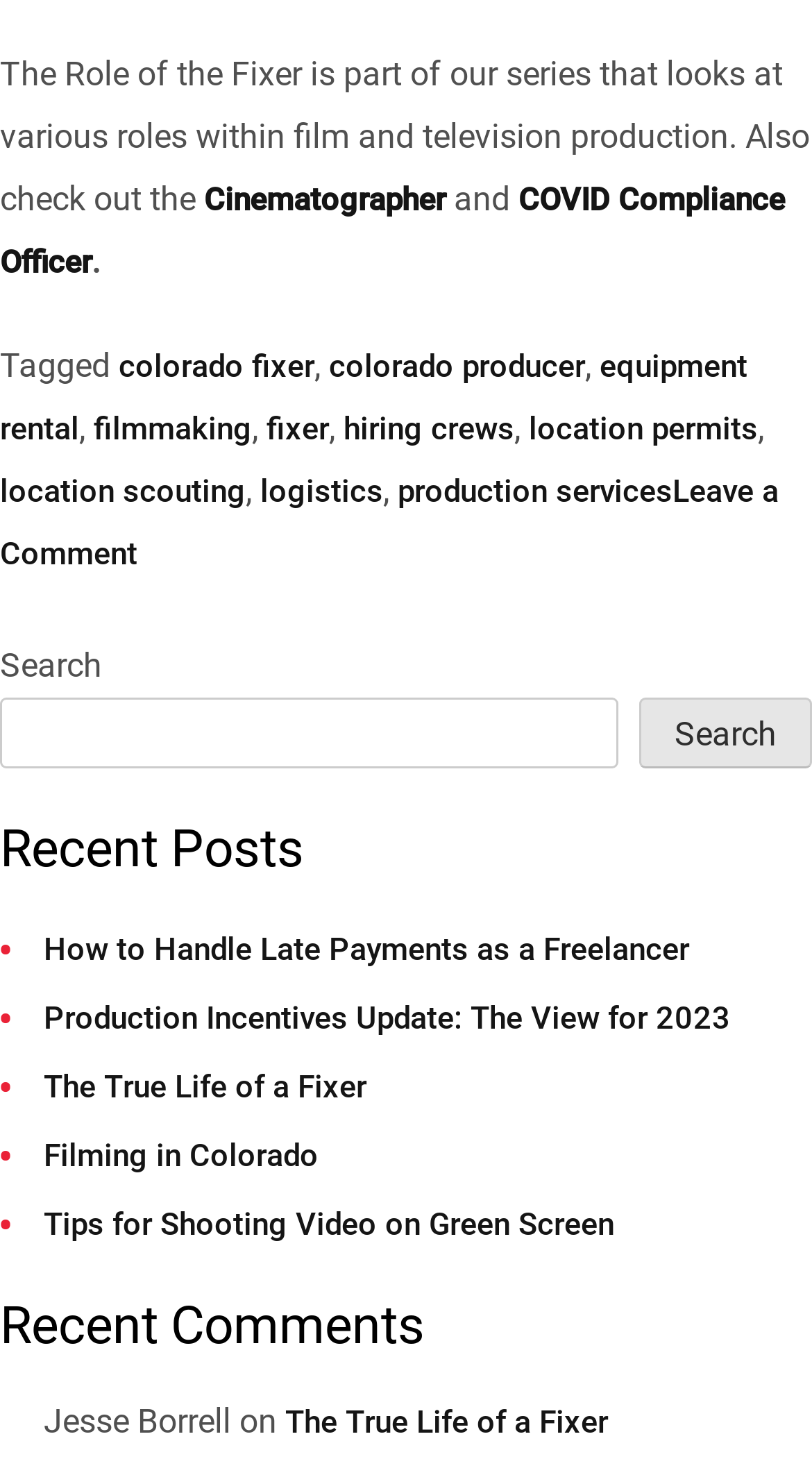Provide a brief response to the question below using one word or phrase:
What is the last recent post listed?

Tips for Shooting Video on Green Screen